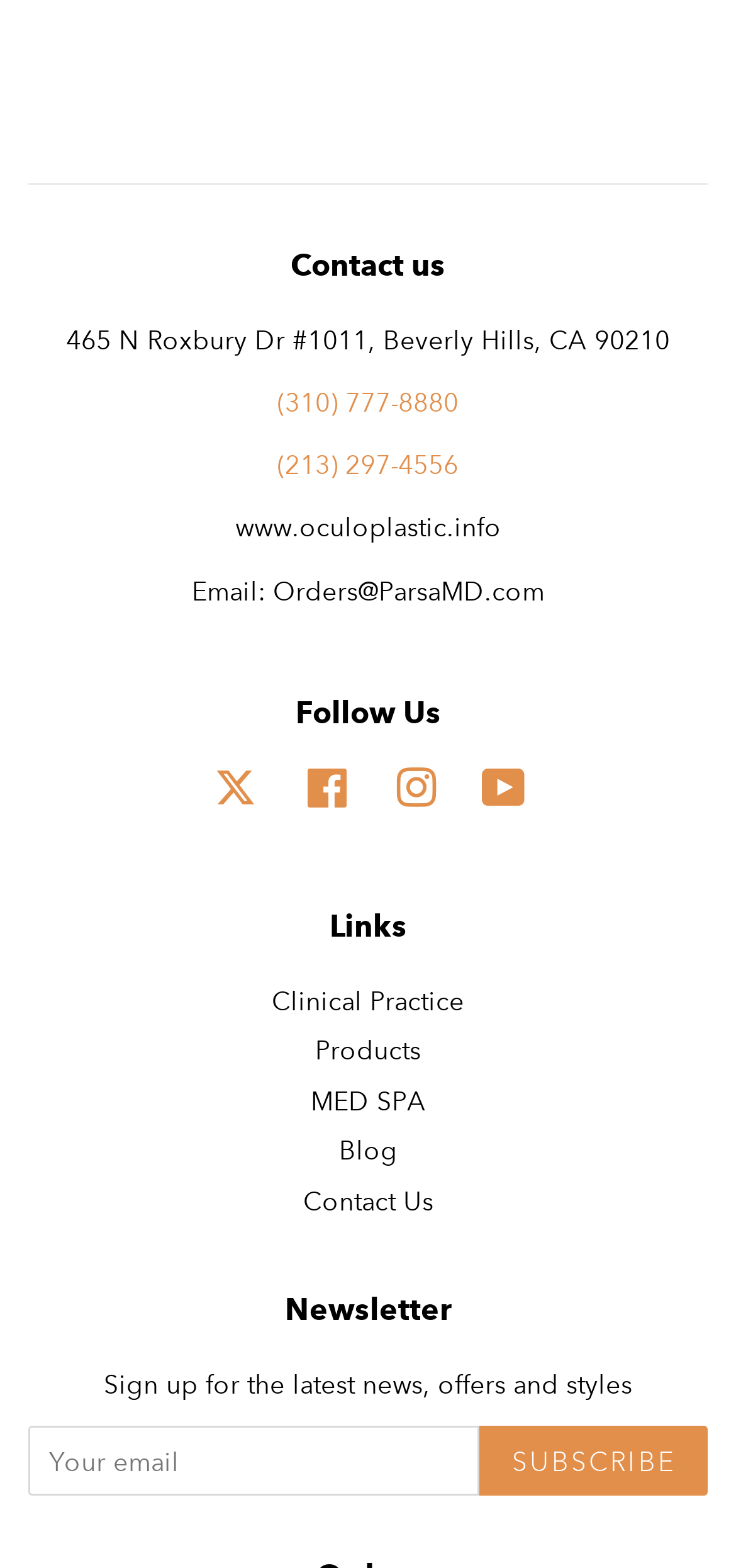Bounding box coordinates are specified in the format (top-left x, top-left y, bottom-right x, bottom-right y). All values are floating point numbers bounded between 0 and 1. Please provide the bounding box coordinate of the region this sentence describes: Facebook

[0.417, 0.496, 0.476, 0.518]